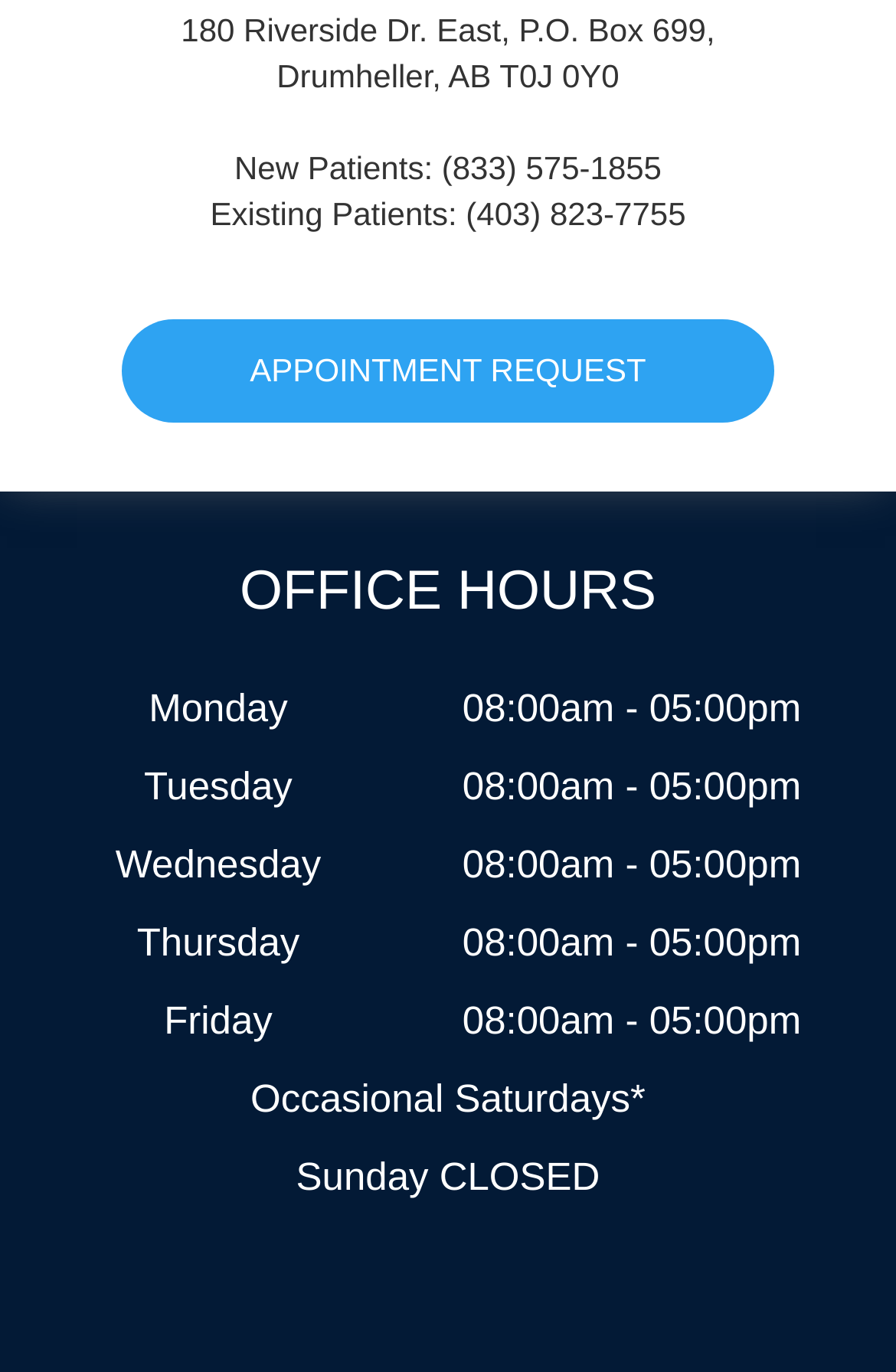Find the bounding box coordinates of the clickable area that will achieve the following instruction: "Call the office for new patients".

[0.493, 0.108, 0.738, 0.135]